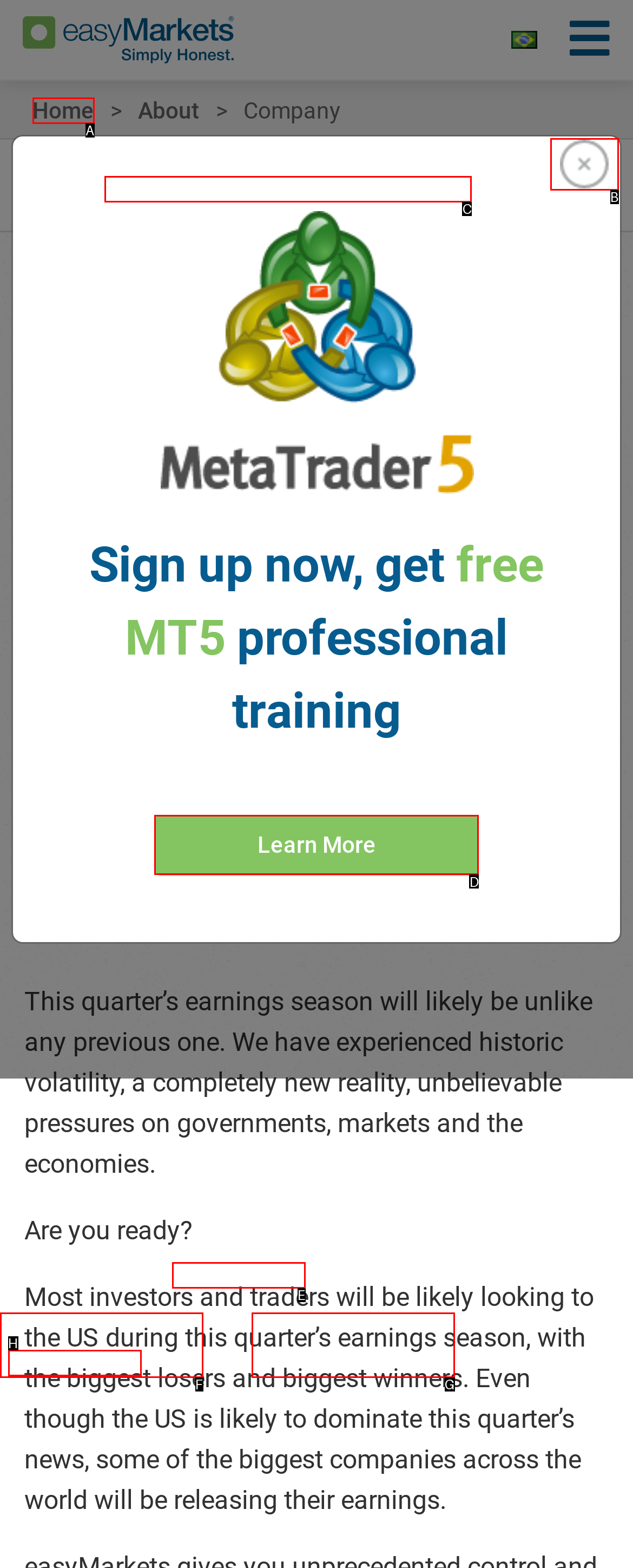Which UI element should you click on to achieve the following task: Click the 'Learn More' button? Provide the letter of the correct option.

D